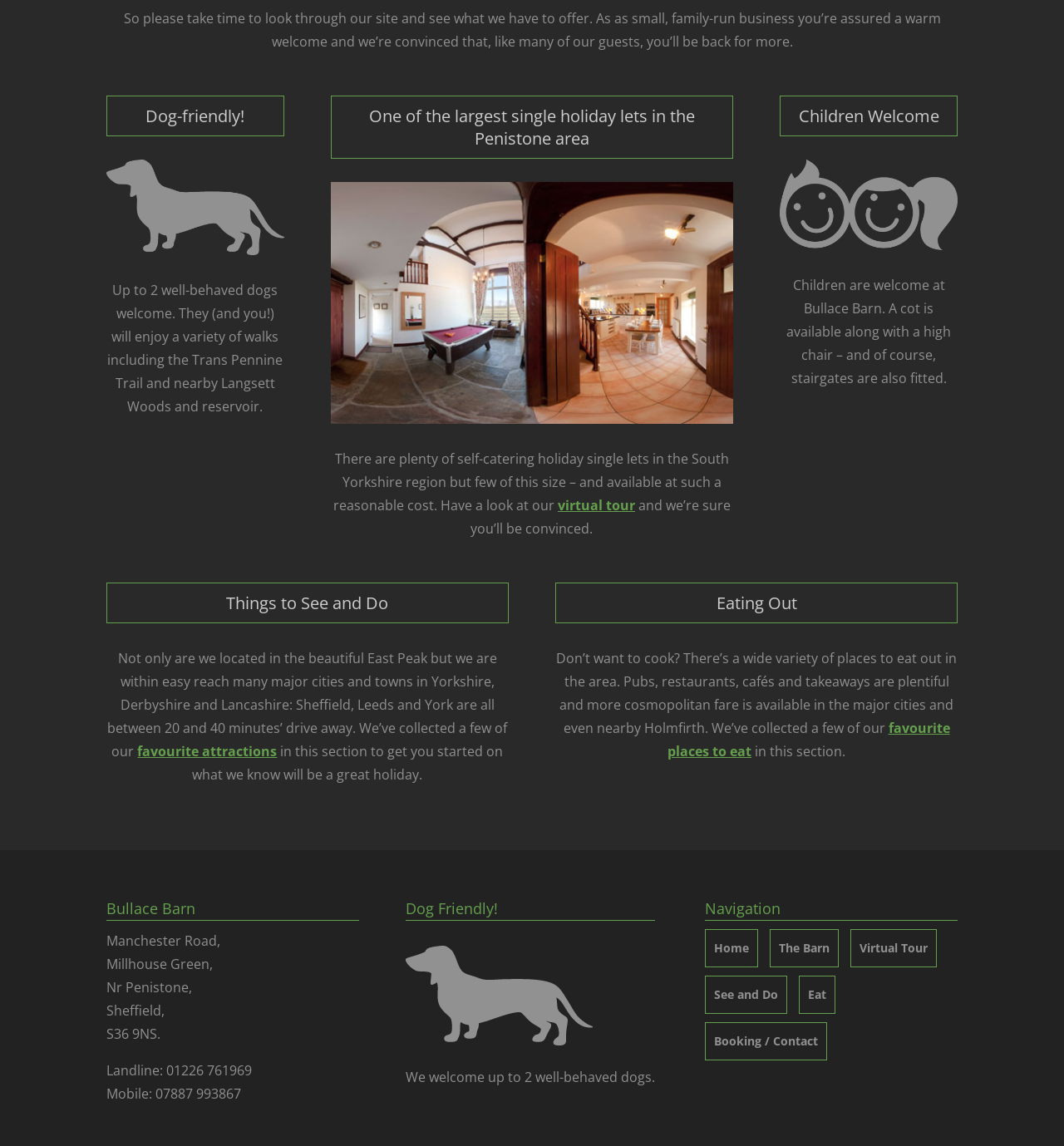Determine the bounding box coordinates of the UI element that matches the following description: "Home". The coordinates should be four float numbers between 0 and 1 in the format [left, top, right, bottom].

[0.671, 0.819, 0.704, 0.836]